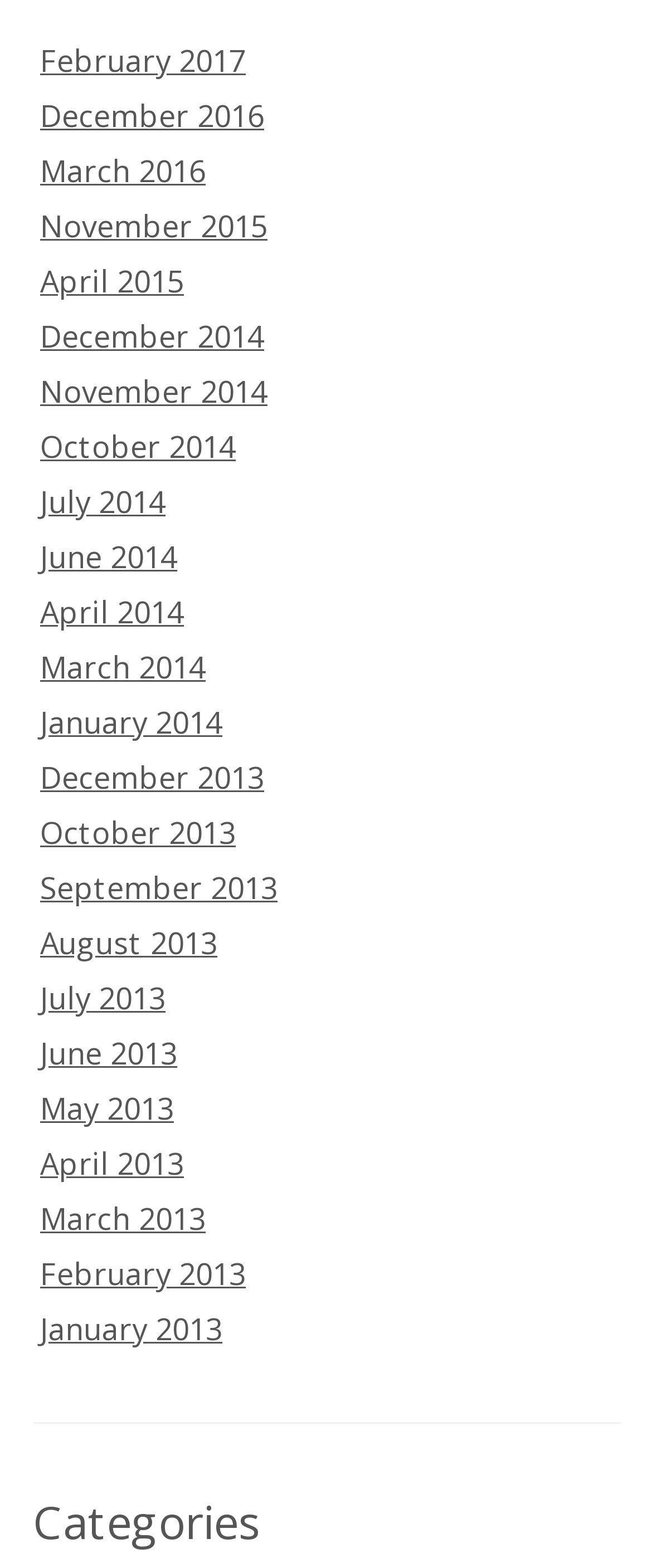Give a one-word or one-phrase response to the question:
What is the earliest month available on the webpage?

January 2013